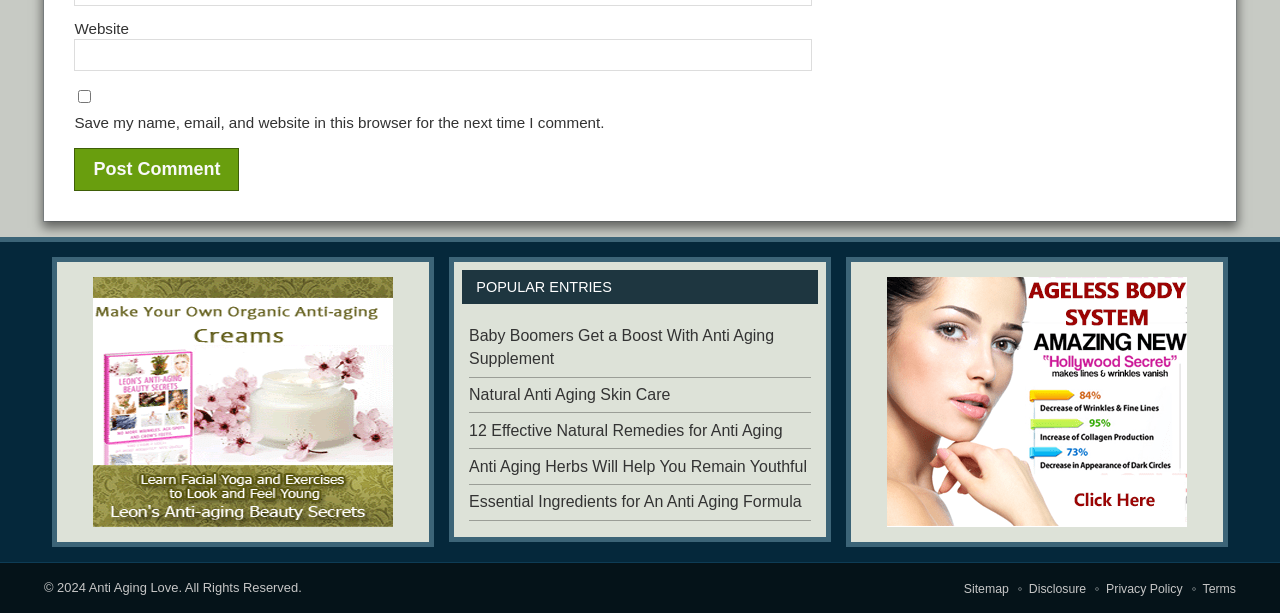Find the bounding box coordinates of the clickable region needed to perform the following instruction: "Post a comment". The coordinates should be provided as four float numbers between 0 and 1, i.e., [left, top, right, bottom].

[0.058, 0.241, 0.187, 0.311]